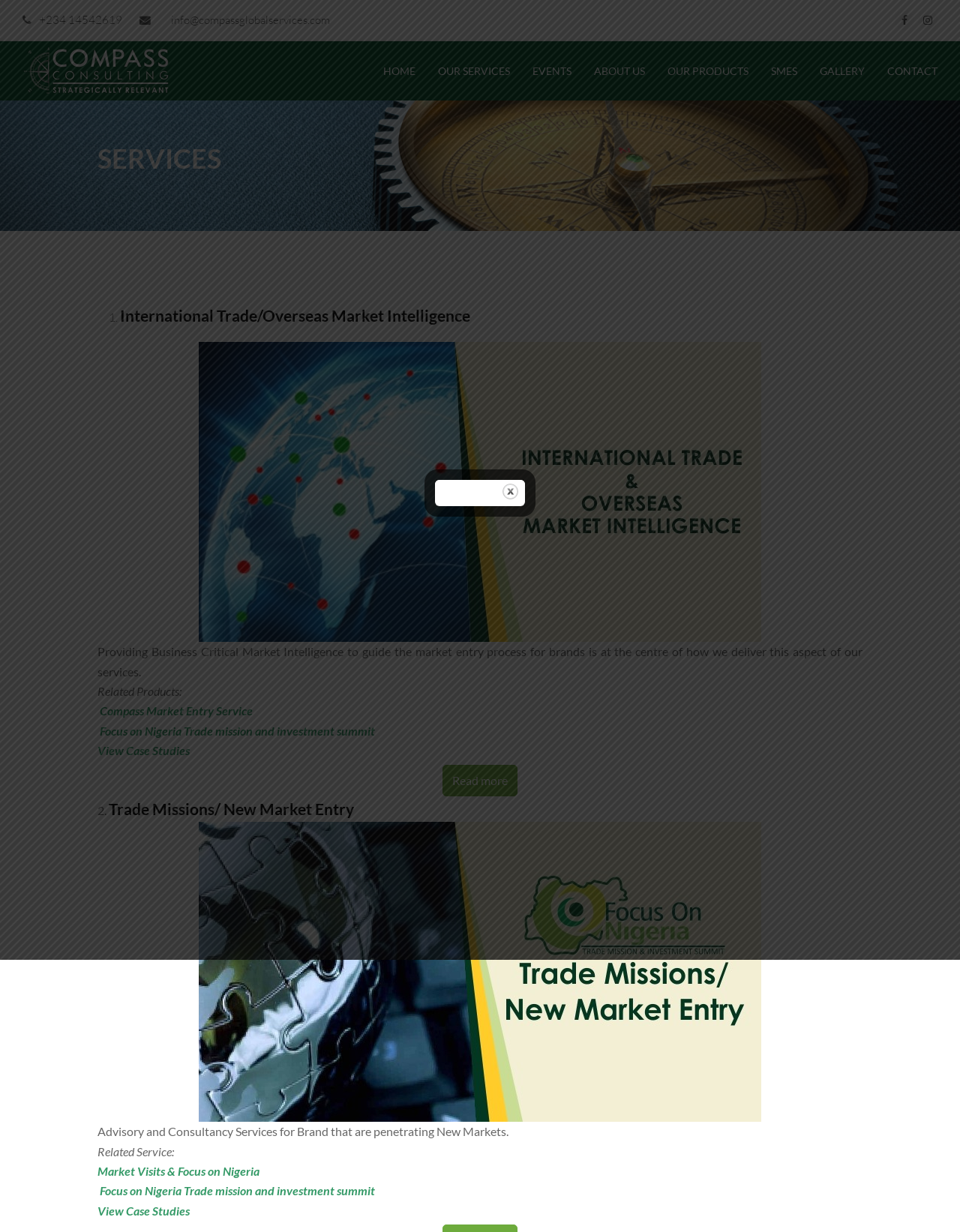What is the first service listed under 'OUR SERVICES'?
Please answer the question with a detailed and comprehensive explanation.

I navigated to the 'OUR SERVICES' section and looked at the list of services. The first service listed is 'International Trade/Overseas Market Intelligence', which is a heading element.